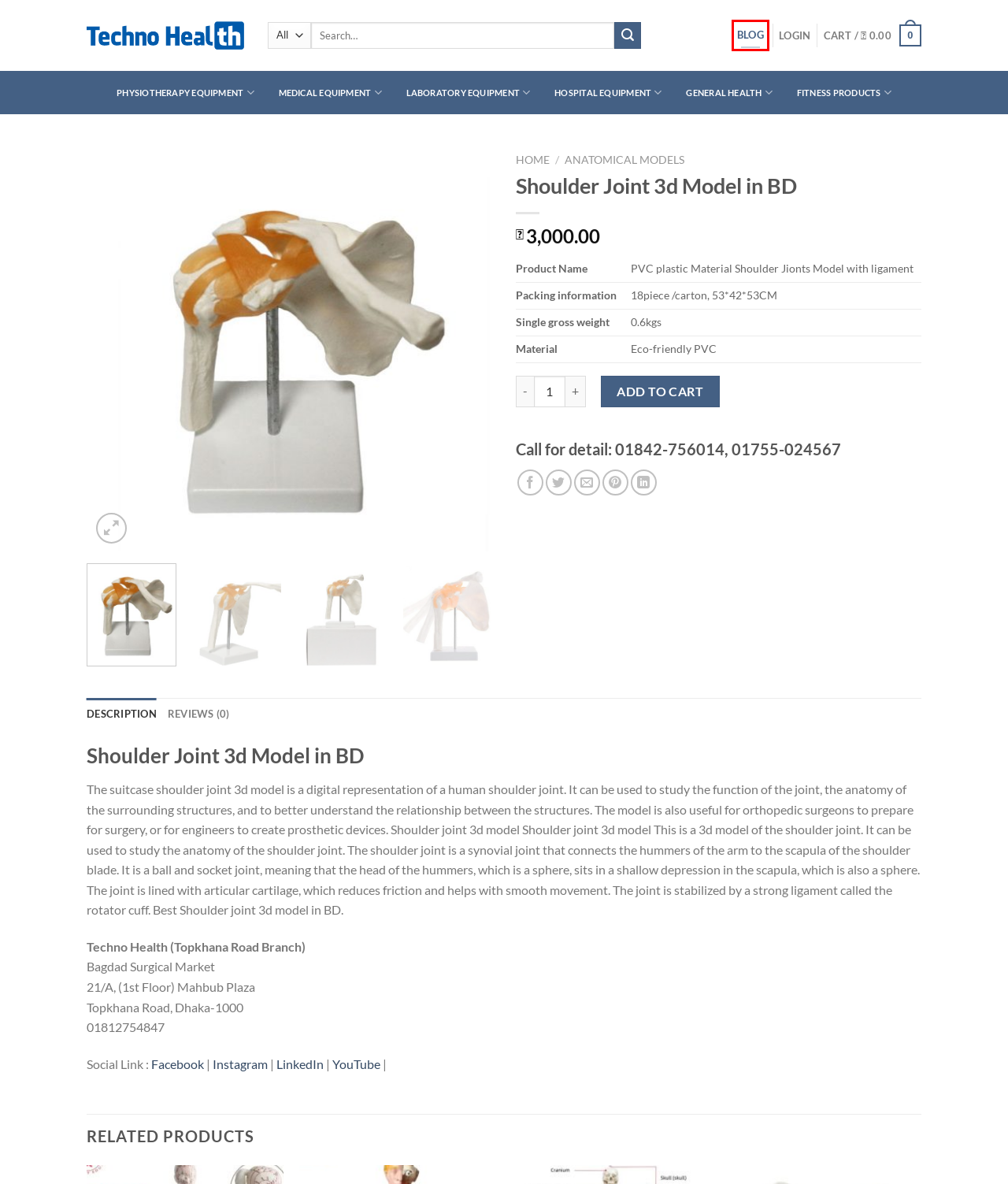Look at the screenshot of a webpage with a red bounding box and select the webpage description that best corresponds to the new page after clicking the element in the red box. Here are the options:
A. Hospital Equipment Archives - Techno Health
B. Techno Health - Biggest Health & Medical Shop in Bangladesh
C. Laboratory Equipment Archives - Techno Health
D. Medical Equipment Archives - Techno Health
E. Fitness Products Archives - Techno Health
F. Anatomical Models Price in BD - Techno Health
G. Blog - Techno Health
H. Cart - Techno Health

G